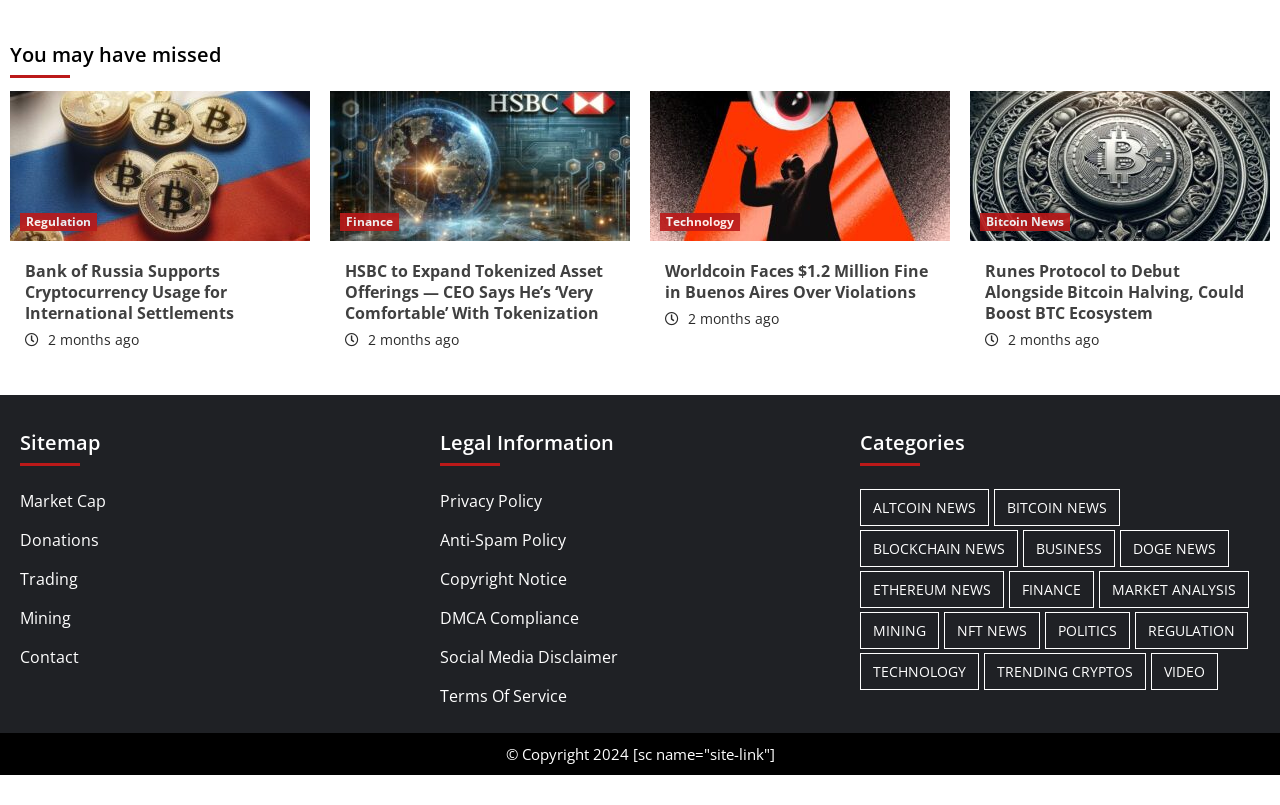Locate the bounding box coordinates of the area to click to fulfill this instruction: "Click on the 'Bank of Russia Supports Cryptocurrency Usage for International Settlements' news link". The bounding box should be presented as four float numbers between 0 and 1, in the order [left, top, right, bottom].

[0.008, 0.113, 0.242, 0.3]